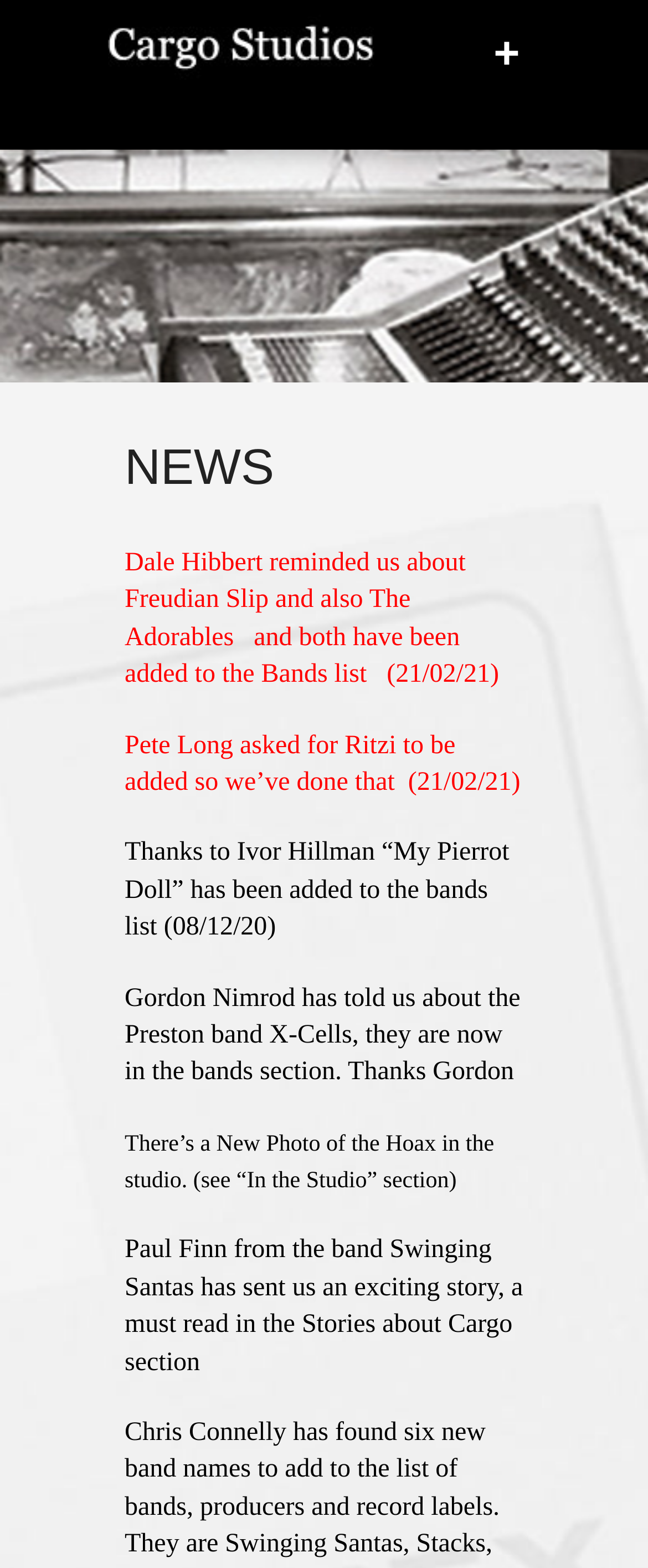Analyze the image and provide a detailed answer to the question: What section has a new photo of the Hoax?

I read the StaticText element that mentions a new photo of the Hoax, which says it's in the 'In the Studio' section.